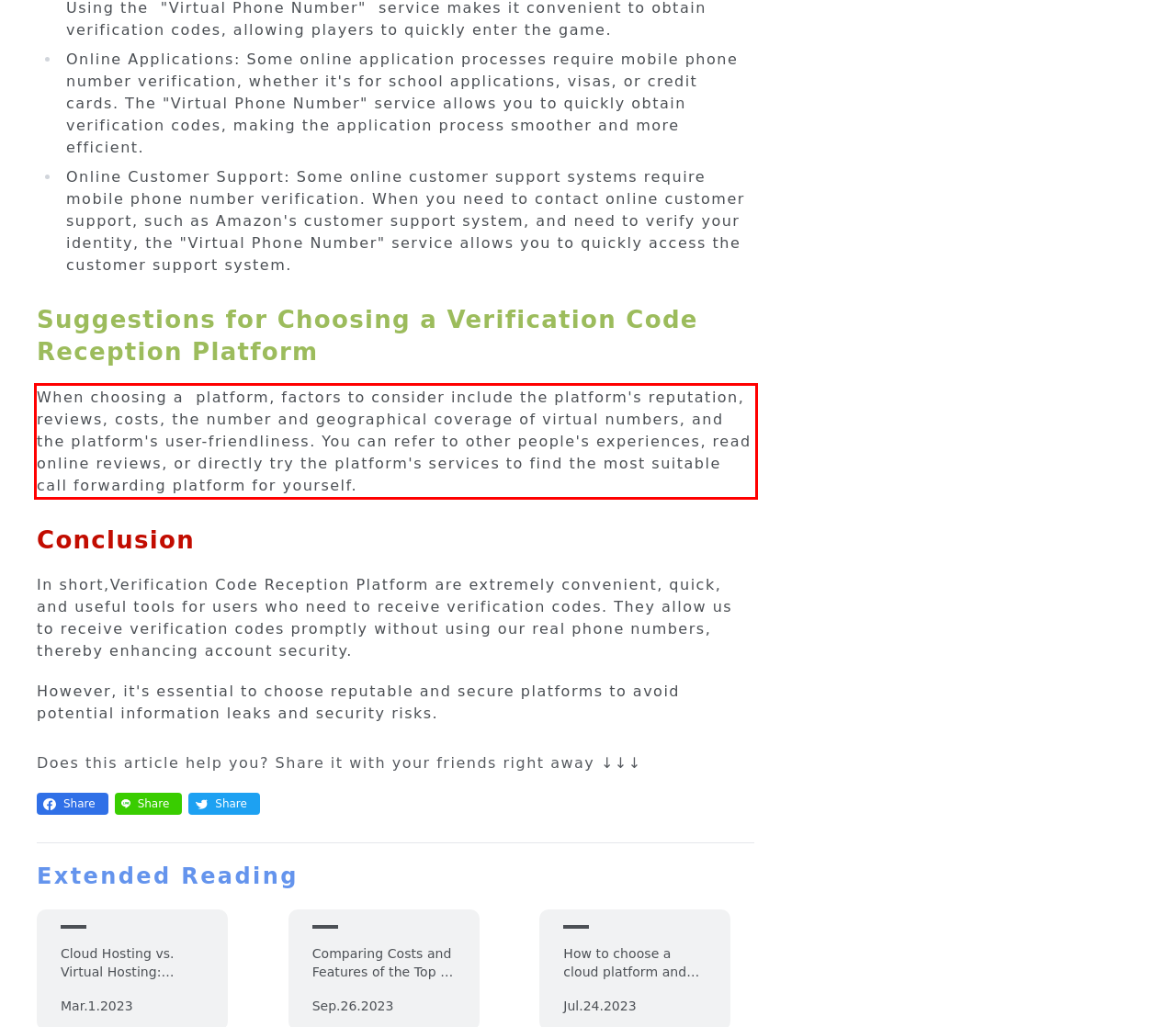In the screenshot of the webpage, find the red bounding box and perform OCR to obtain the text content restricted within this red bounding box.

When choosing a platform, factors to consider include the platform's reputation, reviews, costs, the number and geographical coverage of virtual numbers, and the platform's user-friendliness. You can refer to other people's experiences, read online reviews, or directly try the platform's services to find the most suitable call forwarding platform for yourself.